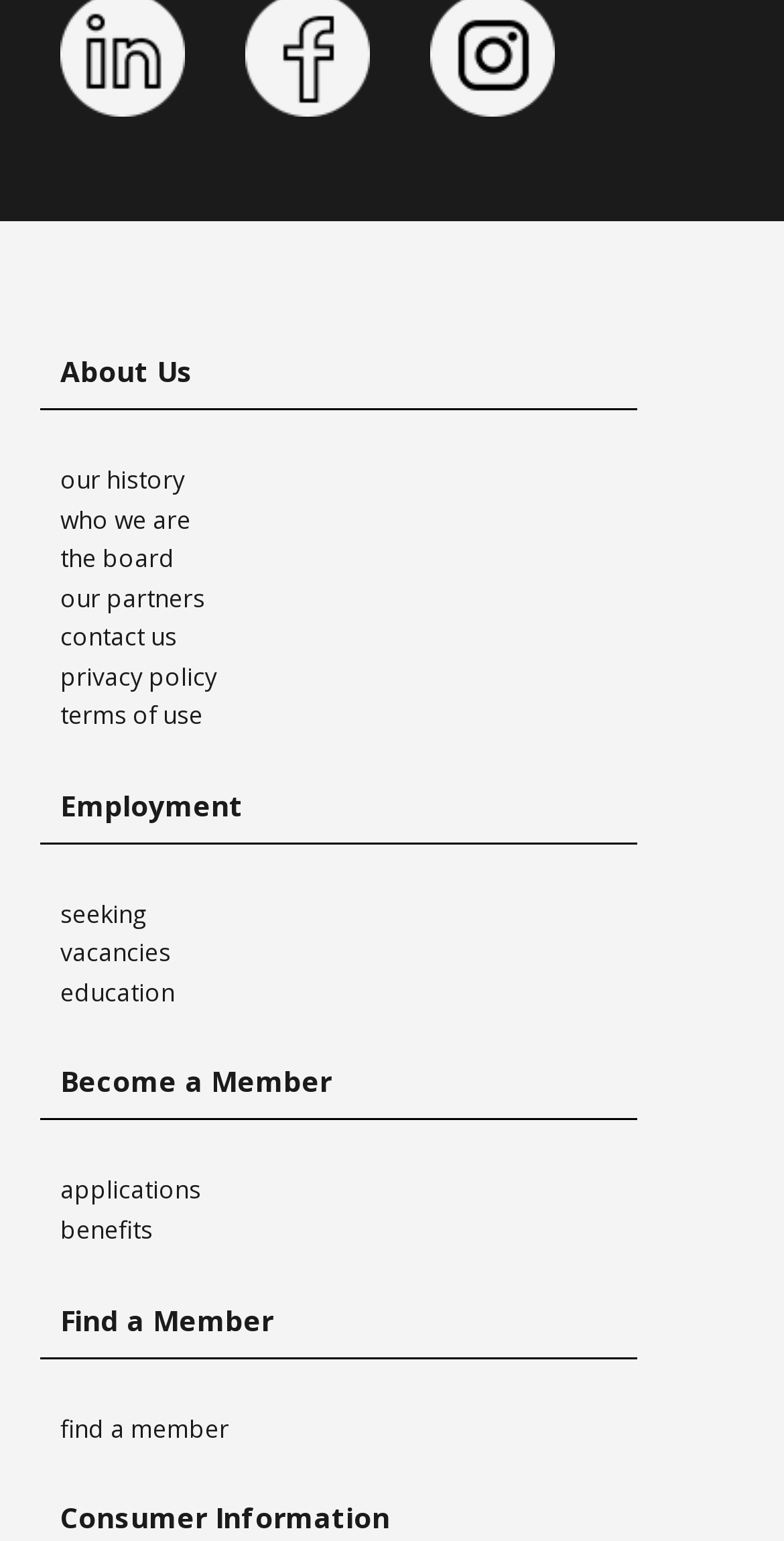How many links are there in the About Us section?
Based on the image, give a one-word or short phrase answer.

6